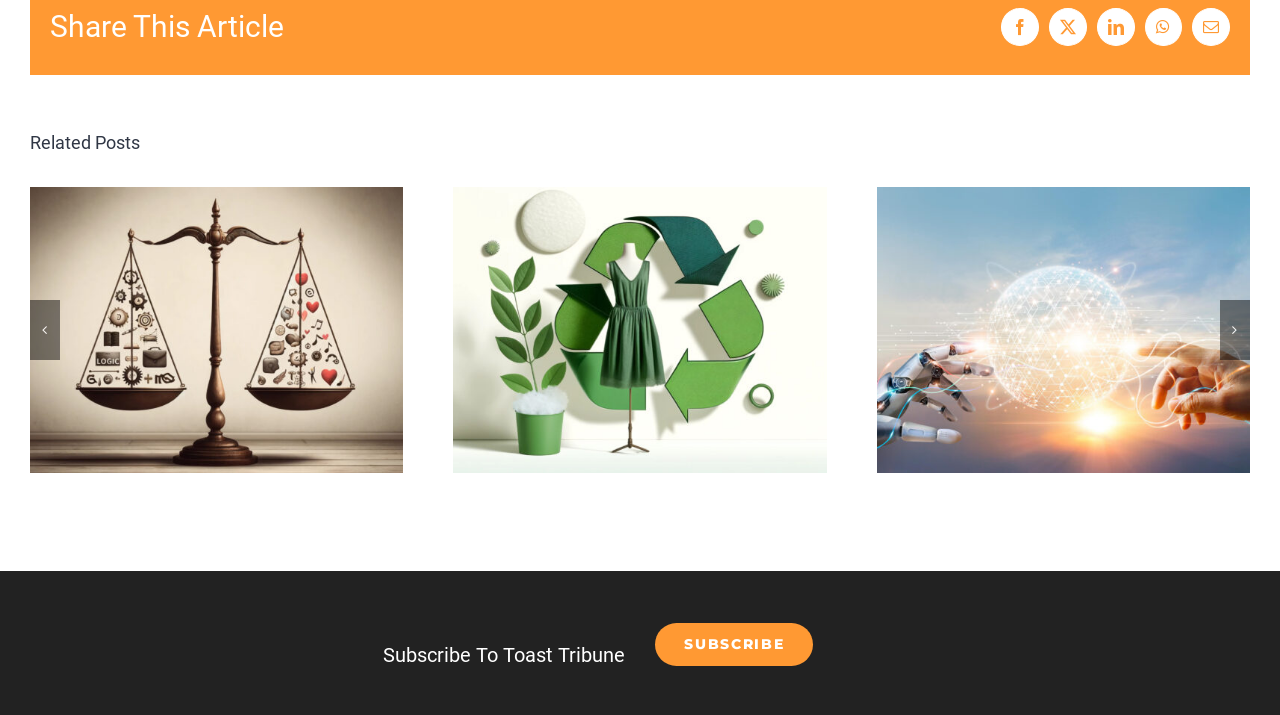Can you specify the bounding box coordinates for the region that should be clicked to fulfill this instruction: "View related post 'An unwavering human spark in a digital galaxy'".

[0.711, 0.412, 0.951, 0.52]